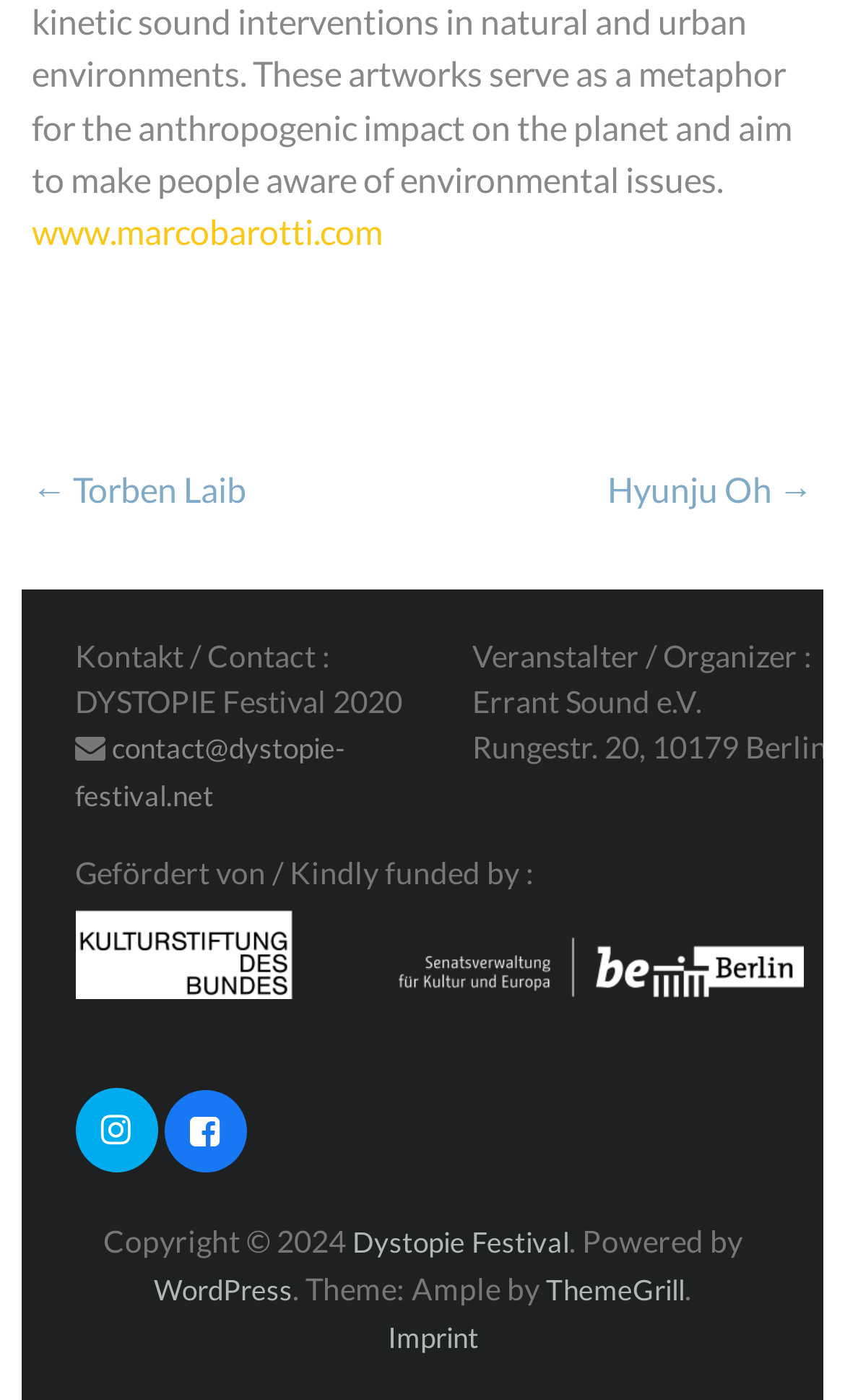Find and specify the bounding box coordinates that correspond to the clickable region for the instruction: "visit the Errant Sound Facebook page".

[0.194, 0.778, 0.292, 0.837]